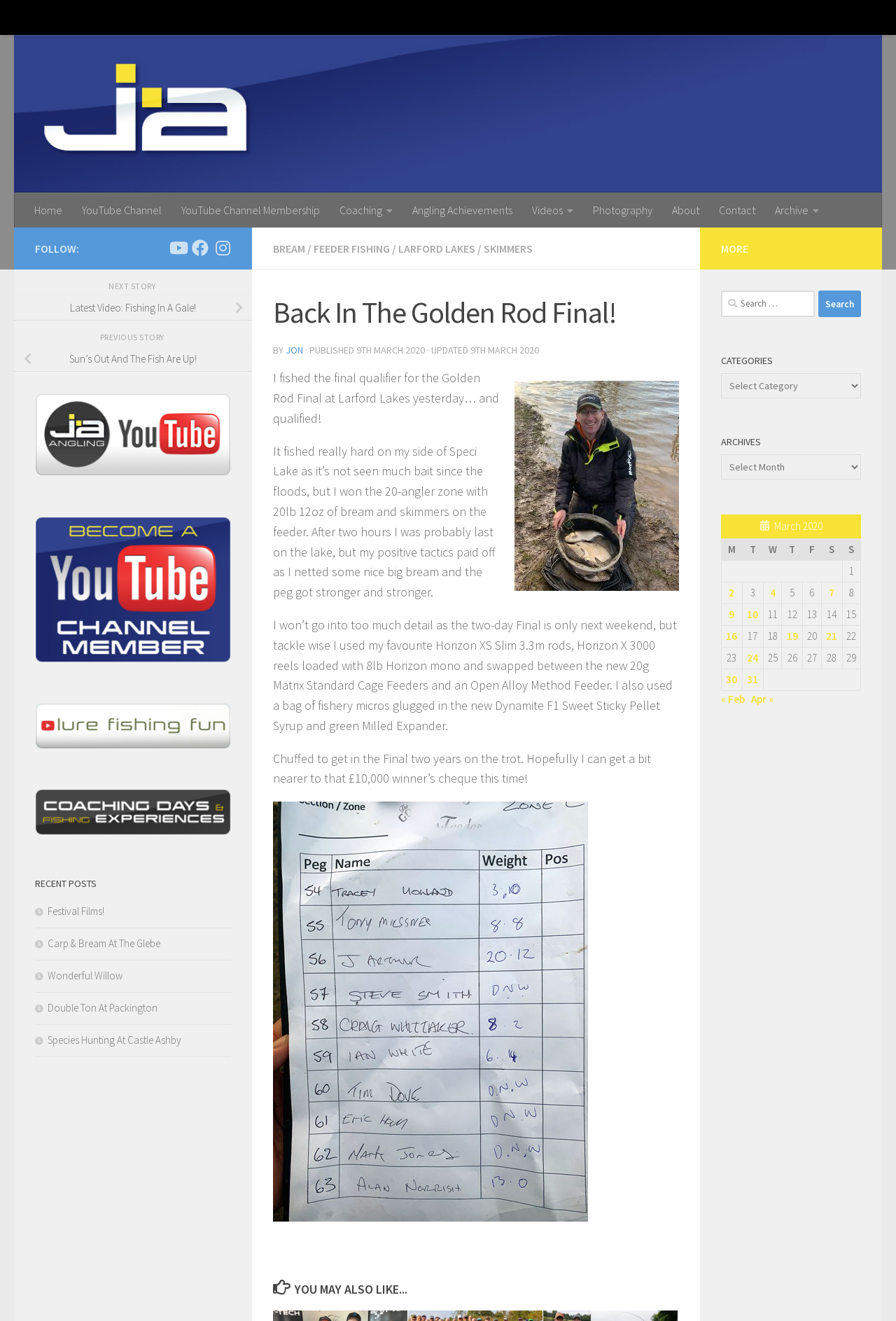Show me the bounding box coordinates of the clickable region to achieve the task as per the instruction: "Follow Jon on Youtube".

[0.189, 0.181, 0.208, 0.194]